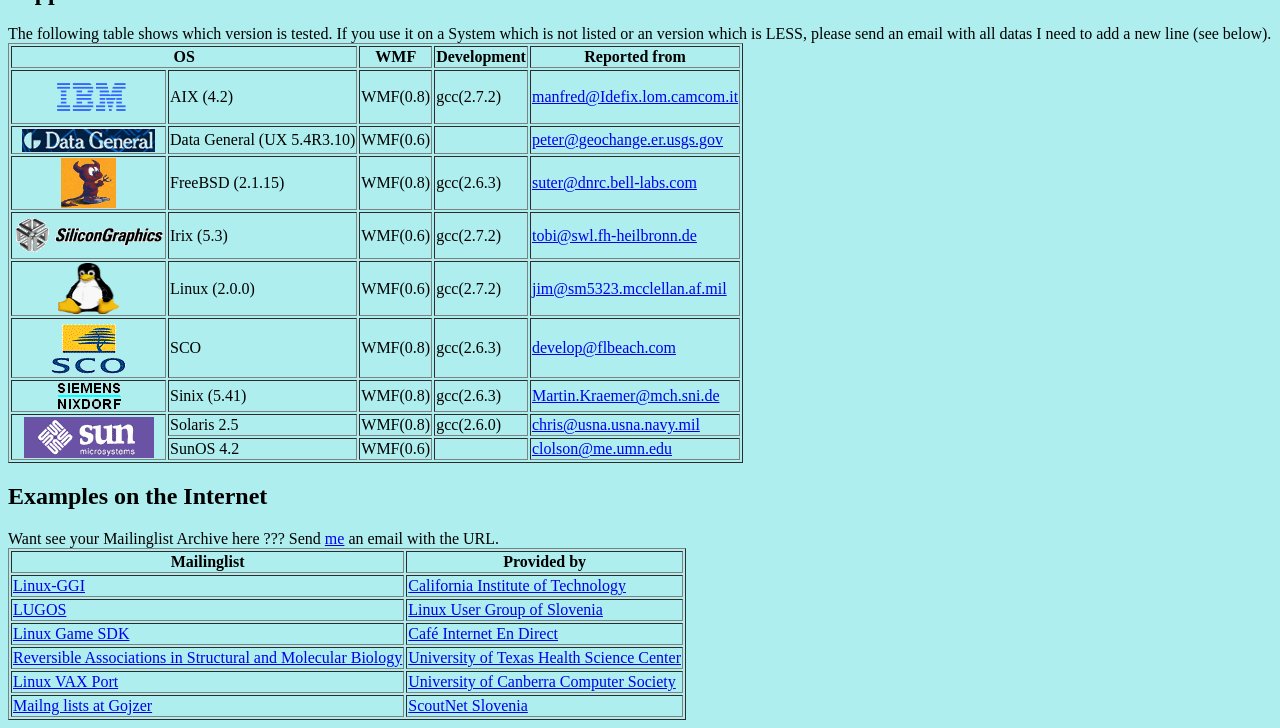Provide your answer in a single word or phrase: 
What is the heading below the table?

Examples on the Internet